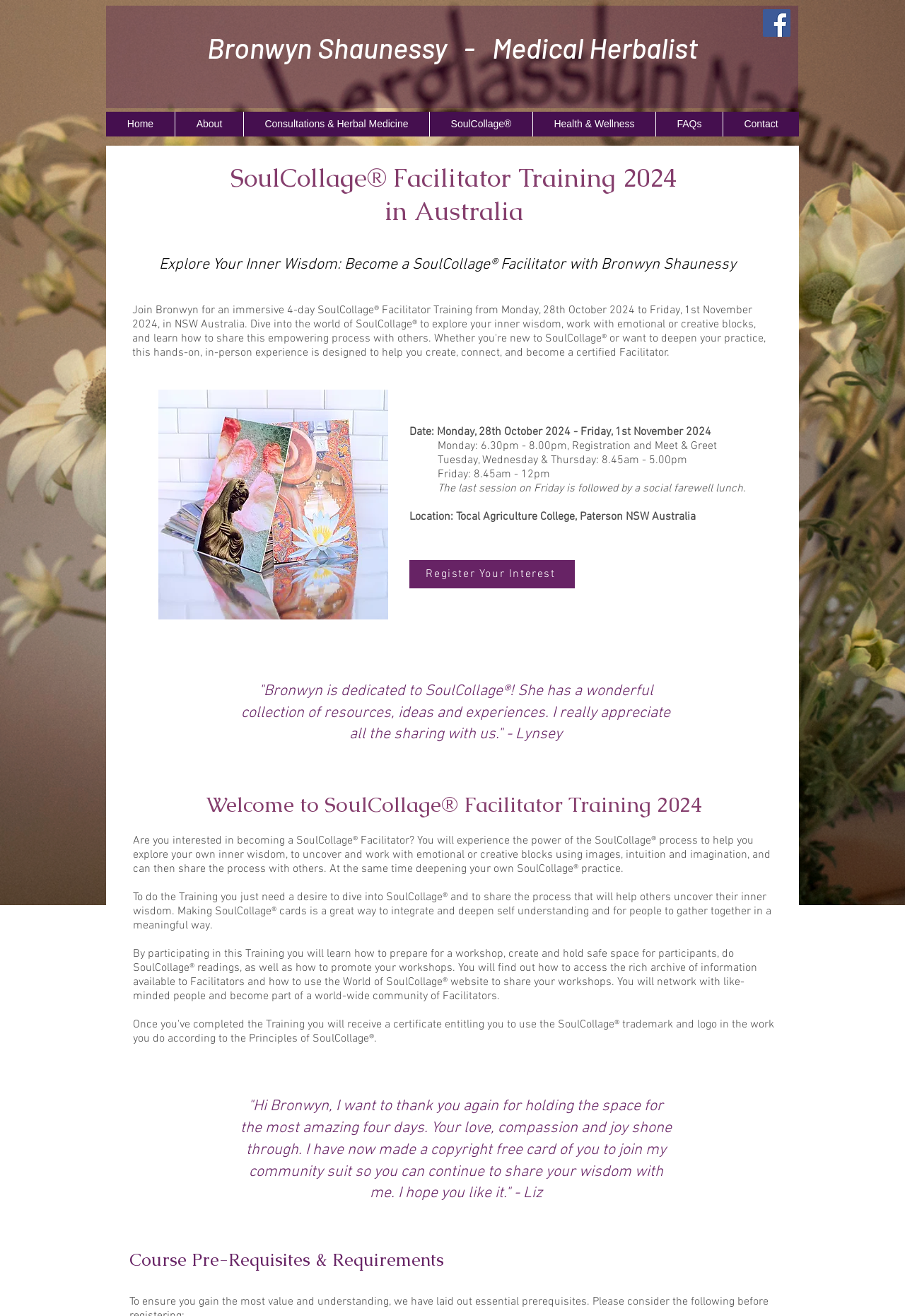Kindly determine the bounding box coordinates for the clickable area to achieve the given instruction: "Learn more about Consultations & Herbal Medicine".

[0.269, 0.085, 0.474, 0.104]